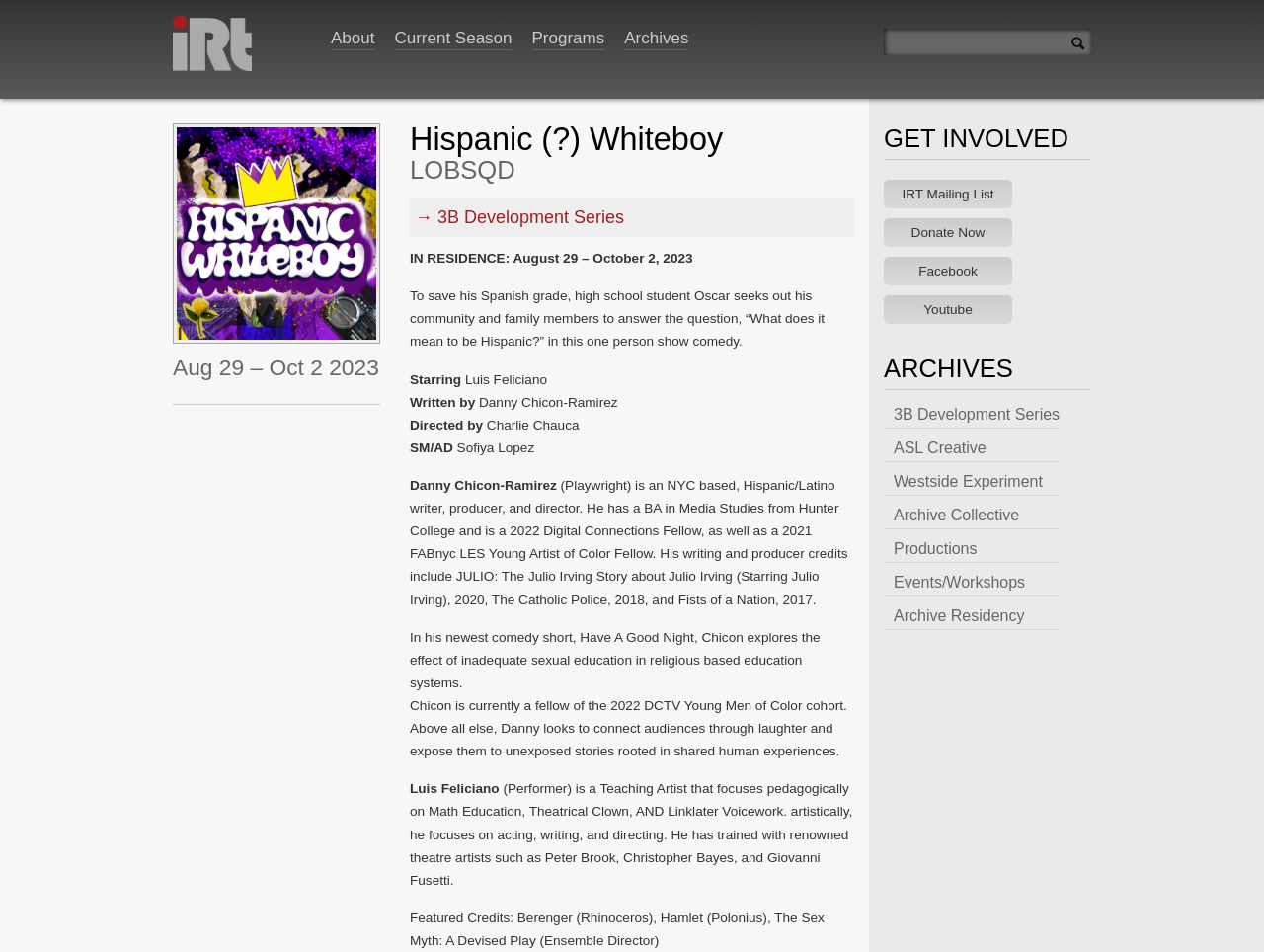Who is the playwright of the play?
Please give a detailed answer to the question using the information shown in the image.

I can see the text 'Written by Danny Chicon-Ramirez' on the webpage, which indicates that Danny Chicon-Ramirez is the playwright of the play.